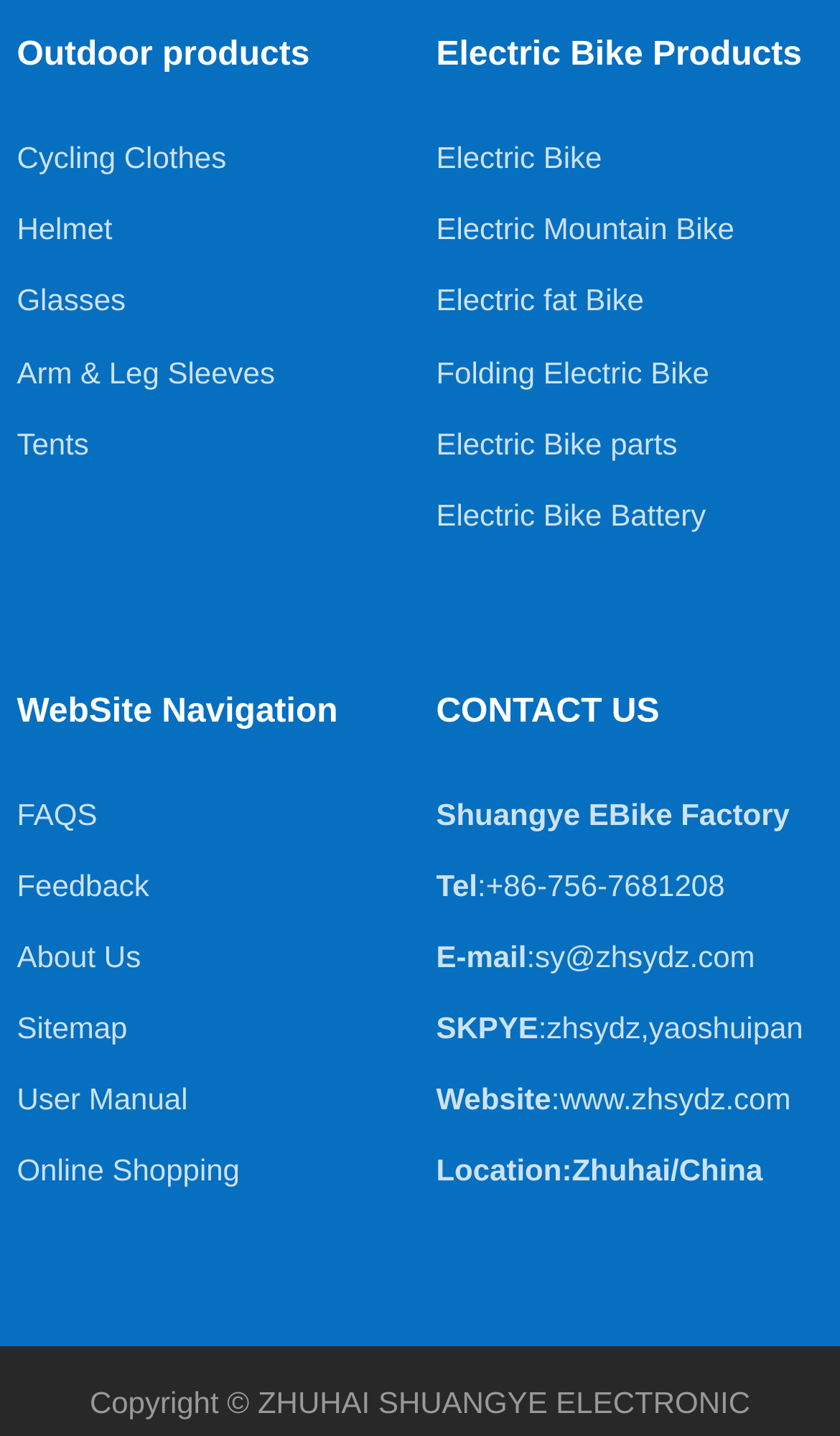Kindly determine the bounding box coordinates for the area that needs to be clicked to execute this instruction: "Explore electric bike products".

[0.519, 0.098, 0.717, 0.122]